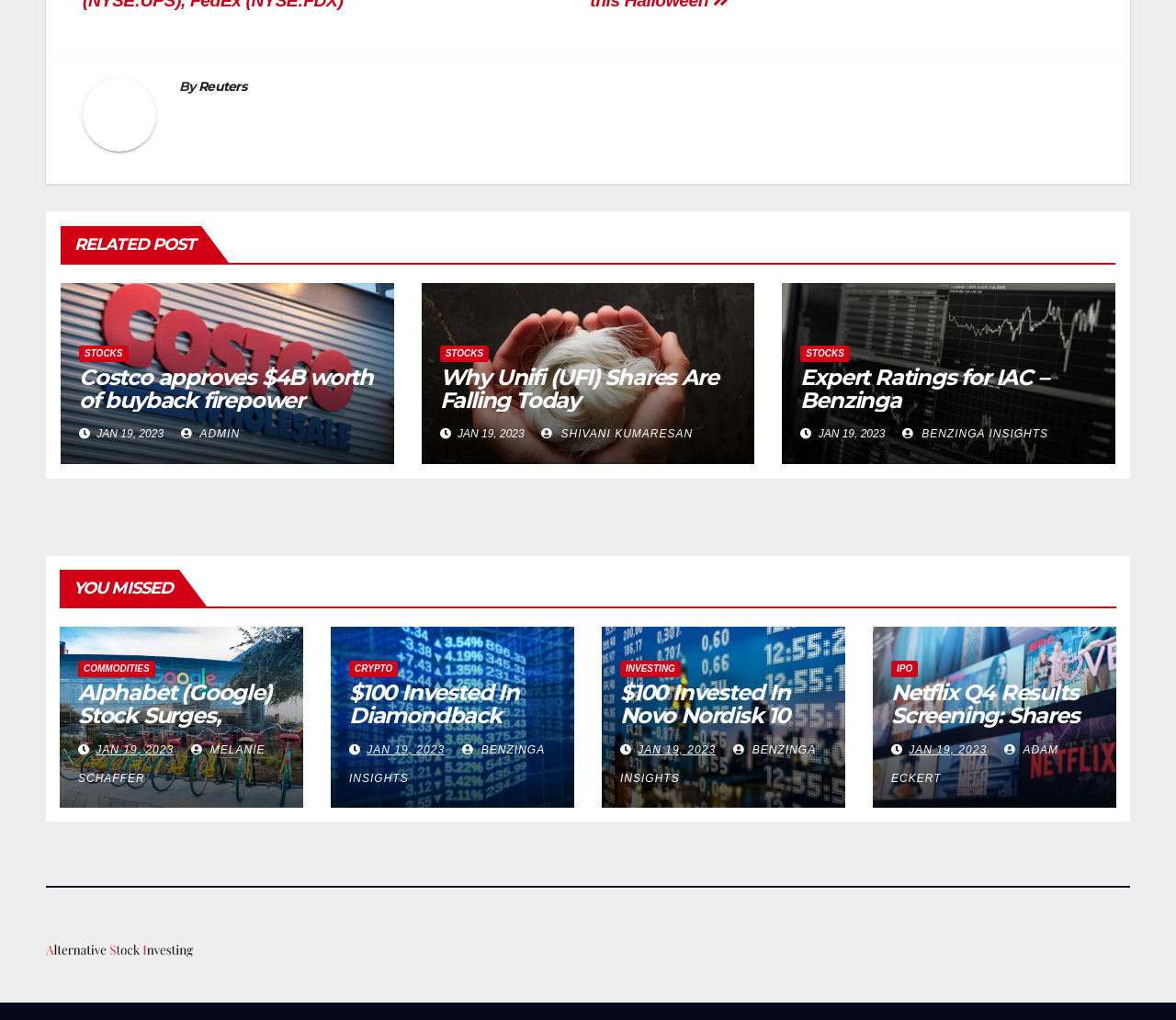From the webpage screenshot, predict the bounding box coordinates (top-left x, top-left y, bottom-right x, bottom-right y) for the UI element described here: NextAnother Mailbag Answer!Next

None